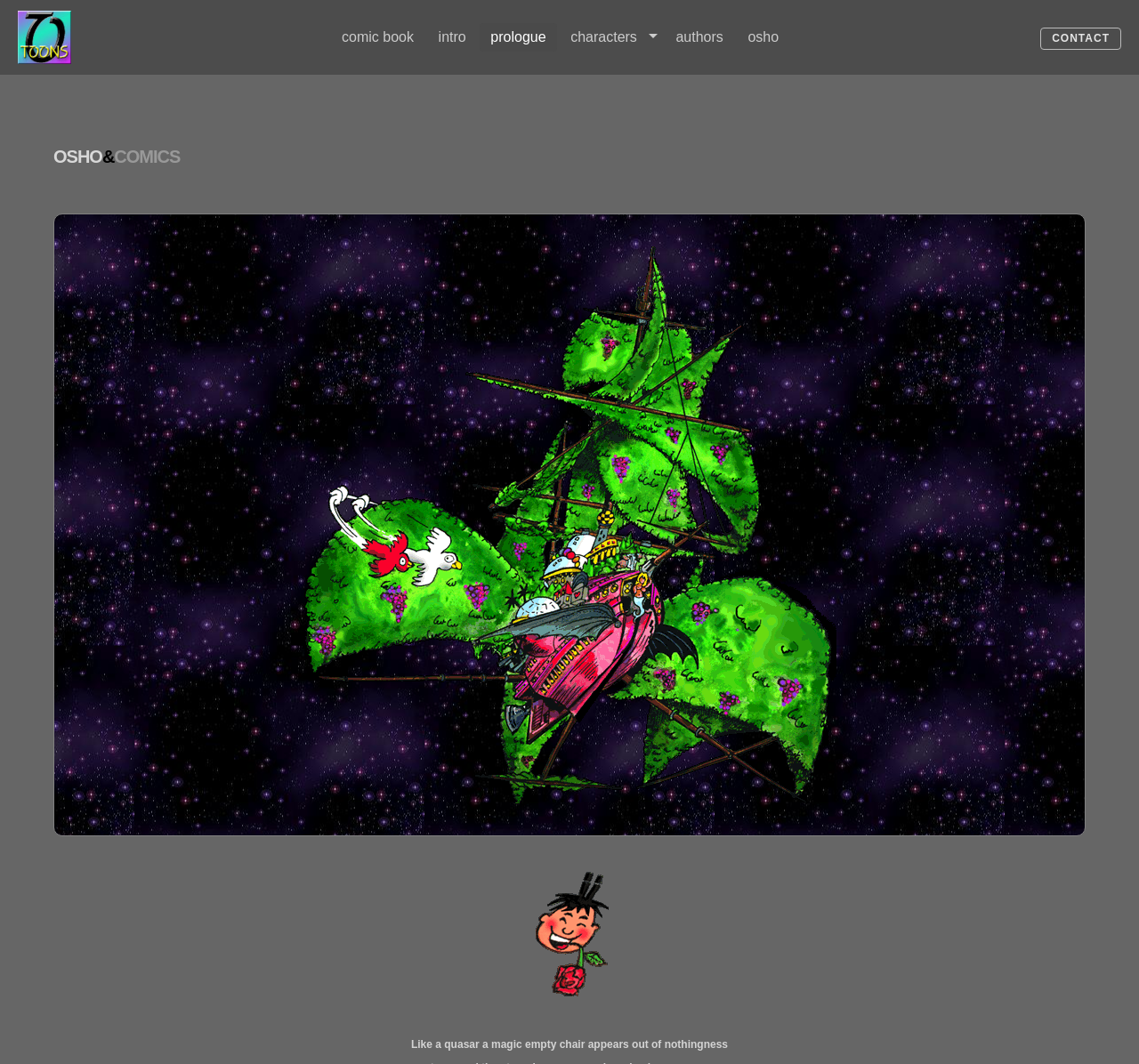Describe the entire webpage, focusing on both content and design.

The webpage is about Otoons, which features Osho cartoons and comics. At the top left, there is a link and an image with the text "Otoons". Below this, there is a horizontal menubar with five menu items: "comic book", "intro", "prologue", "characters", and "authors", each with a corresponding link. To the right of the menubar, there is a link to "osho". 

On the top right, there is a link to "CONTACT". 

The main content of the webpage is divided into two sections. The first section has a heading "OSHO & COMICS" with a link, and below it, there are two images, one on top of the other. The second section has a static text that reads "Like a quasar a magic empty chair appears out of nothingness" at the bottom of the page.